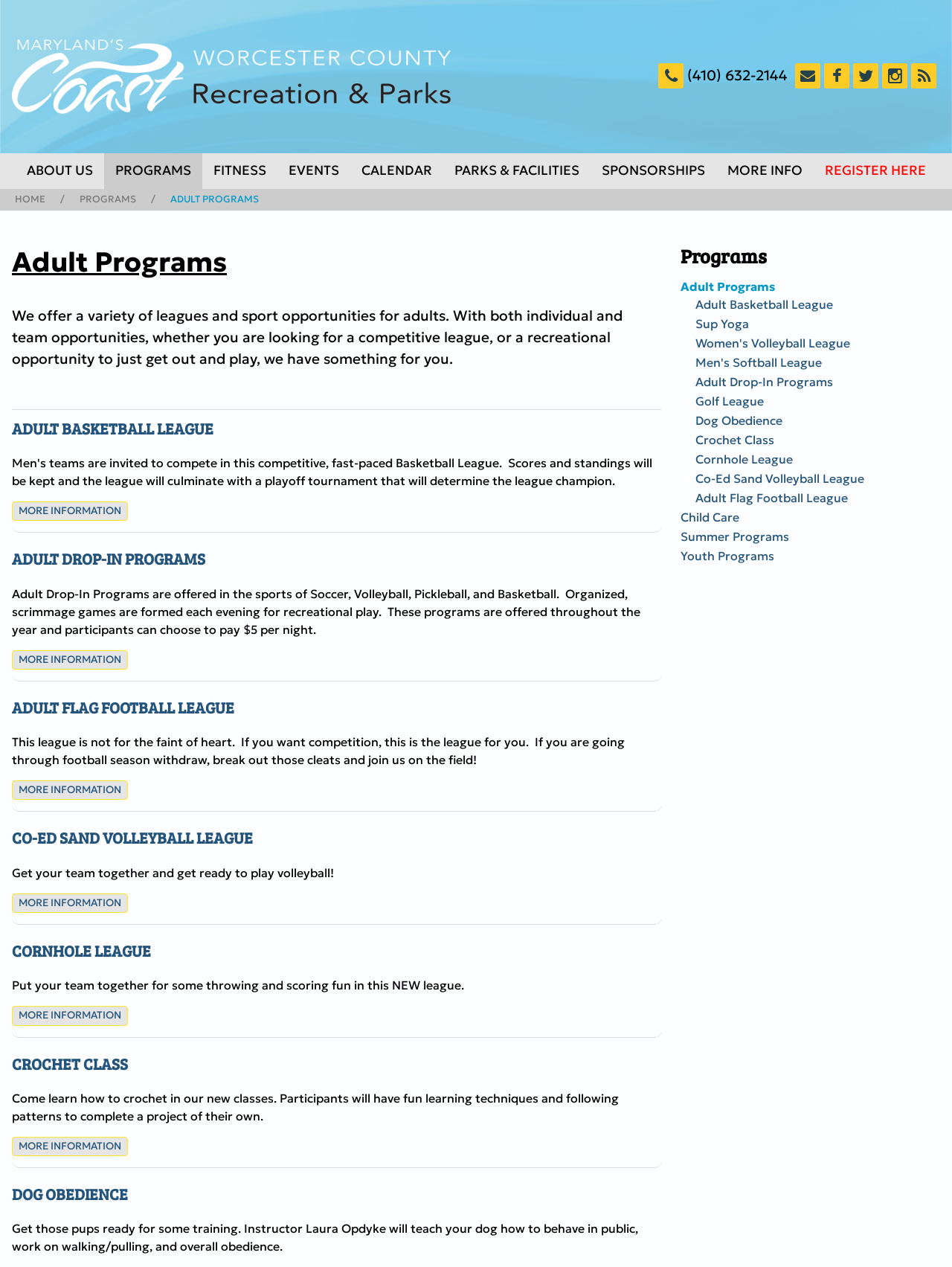How can I register for a program? Analyze the screenshot and reply with just one word or a short phrase.

Click 'REGISTER HERE'